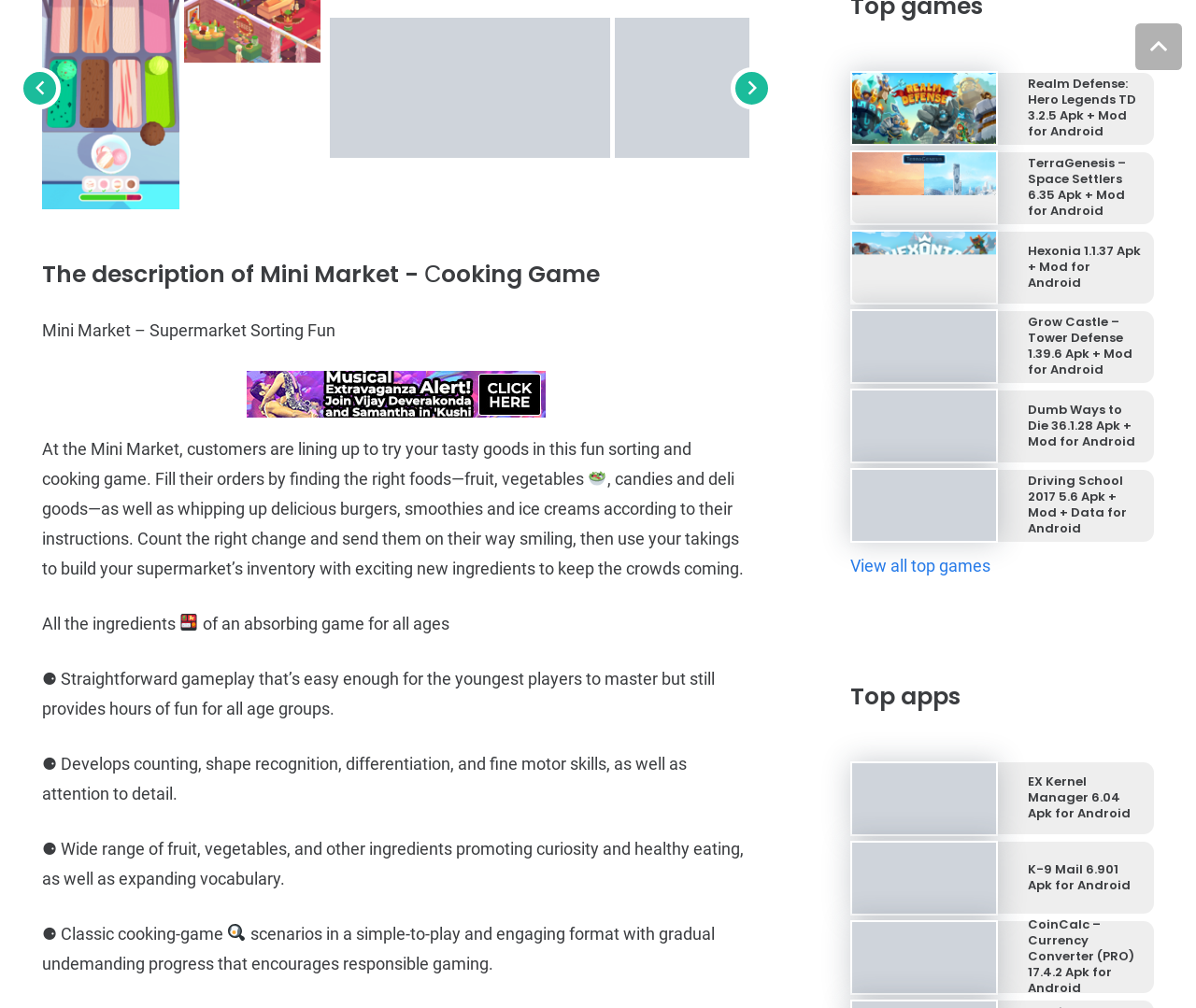Show me the bounding box coordinates of the clickable region to achieve the task as per the instruction: "View Mini Market - Cooking Game details".

[0.035, 0.258, 0.627, 0.288]